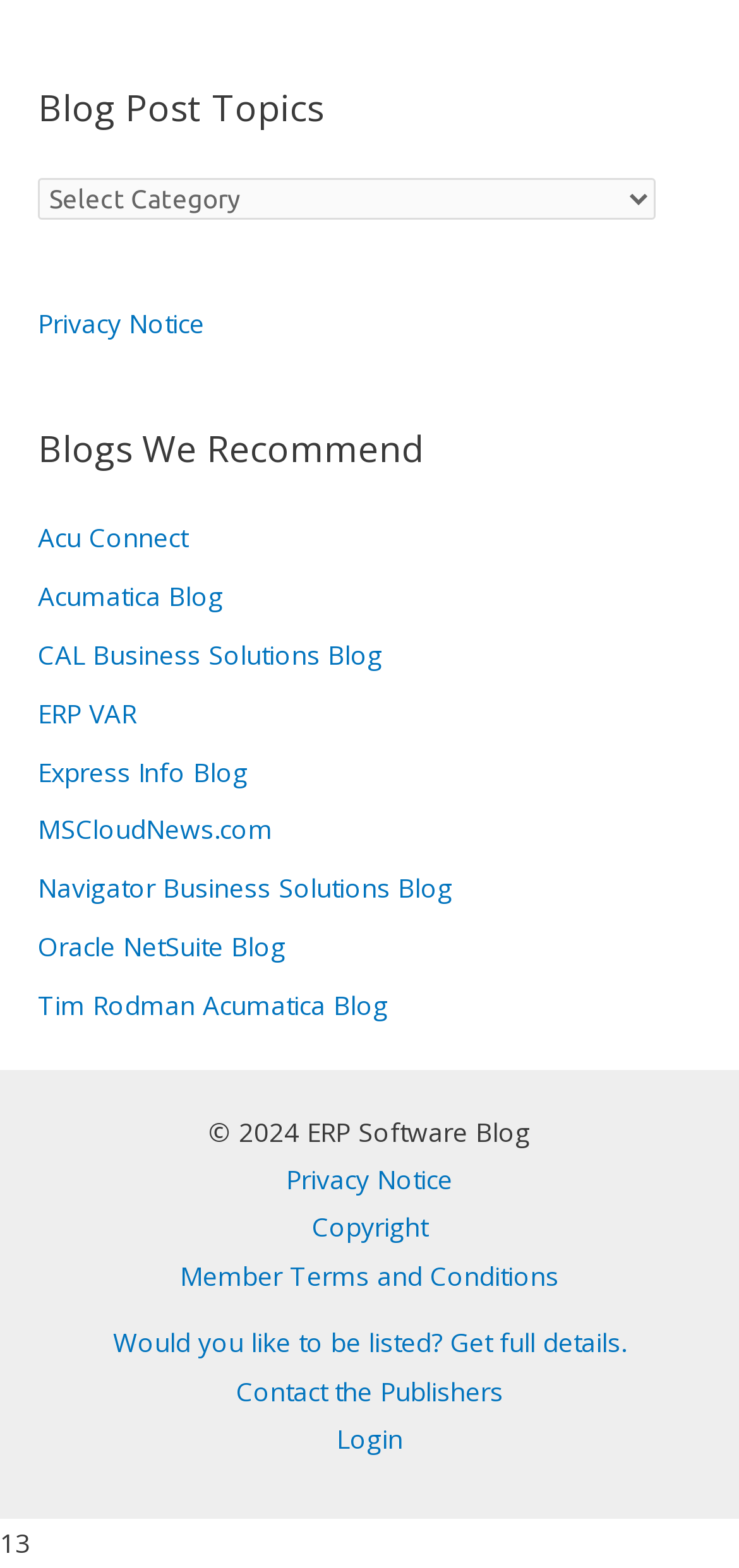Find the bounding box coordinates of the area to click in order to follow the instruction: "Login".

[0.455, 0.906, 0.545, 0.929]